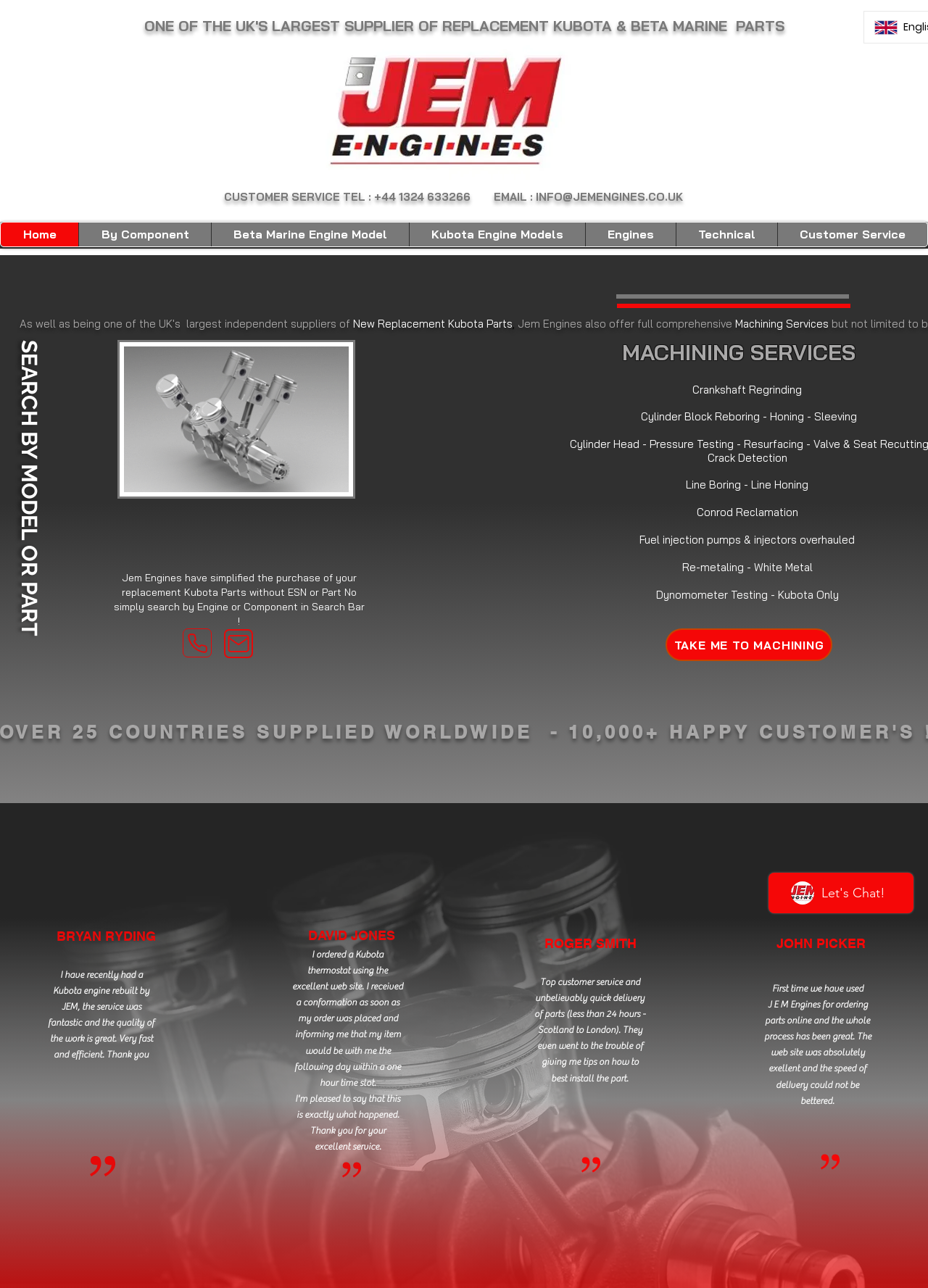What is the purpose of the iframe at the bottom of the webpage?
Respond with a short answer, either a single word or a phrase, based on the image.

Wix Chat